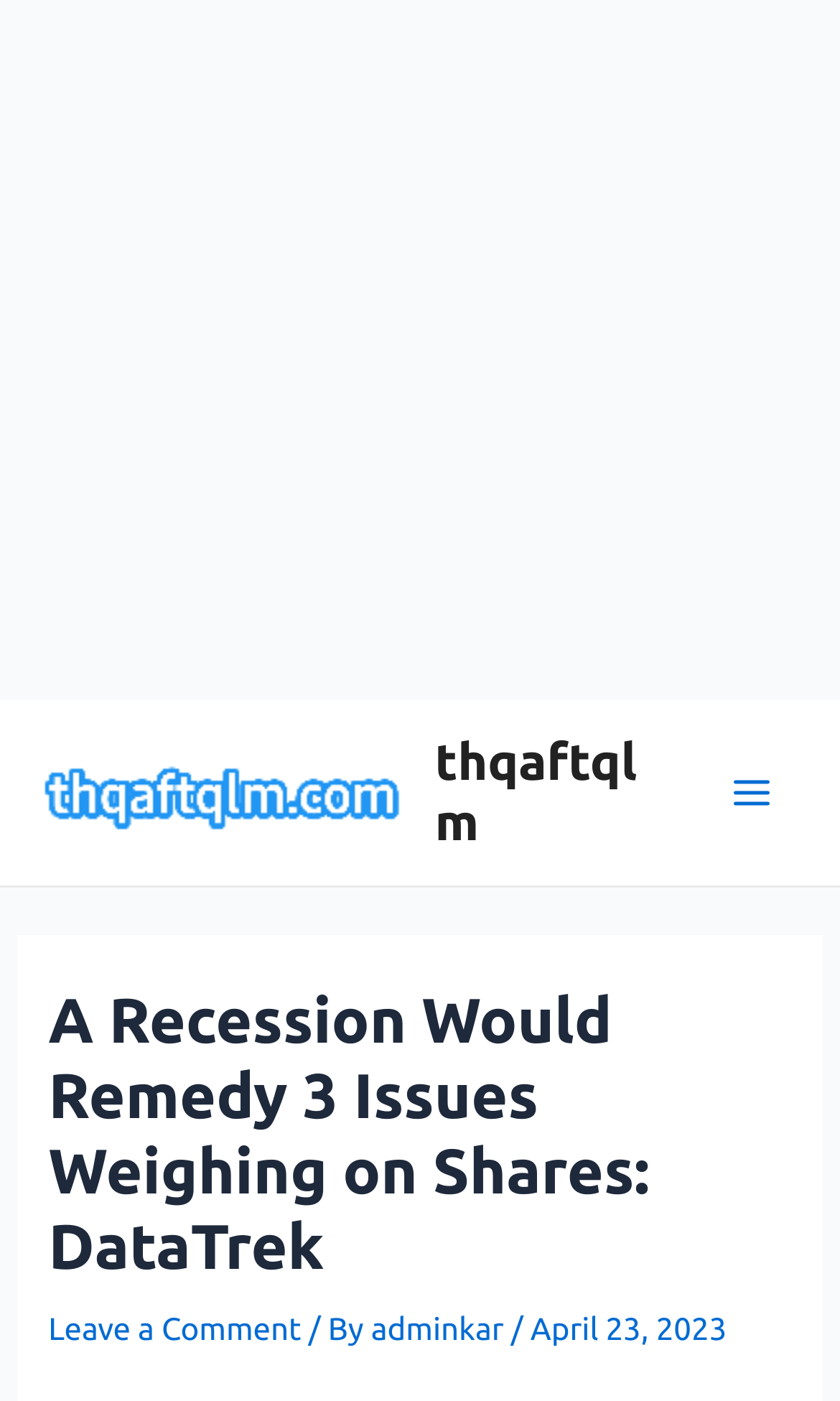Give the bounding box coordinates for the element described by: "Main Menu".

[0.841, 0.534, 0.949, 0.598]